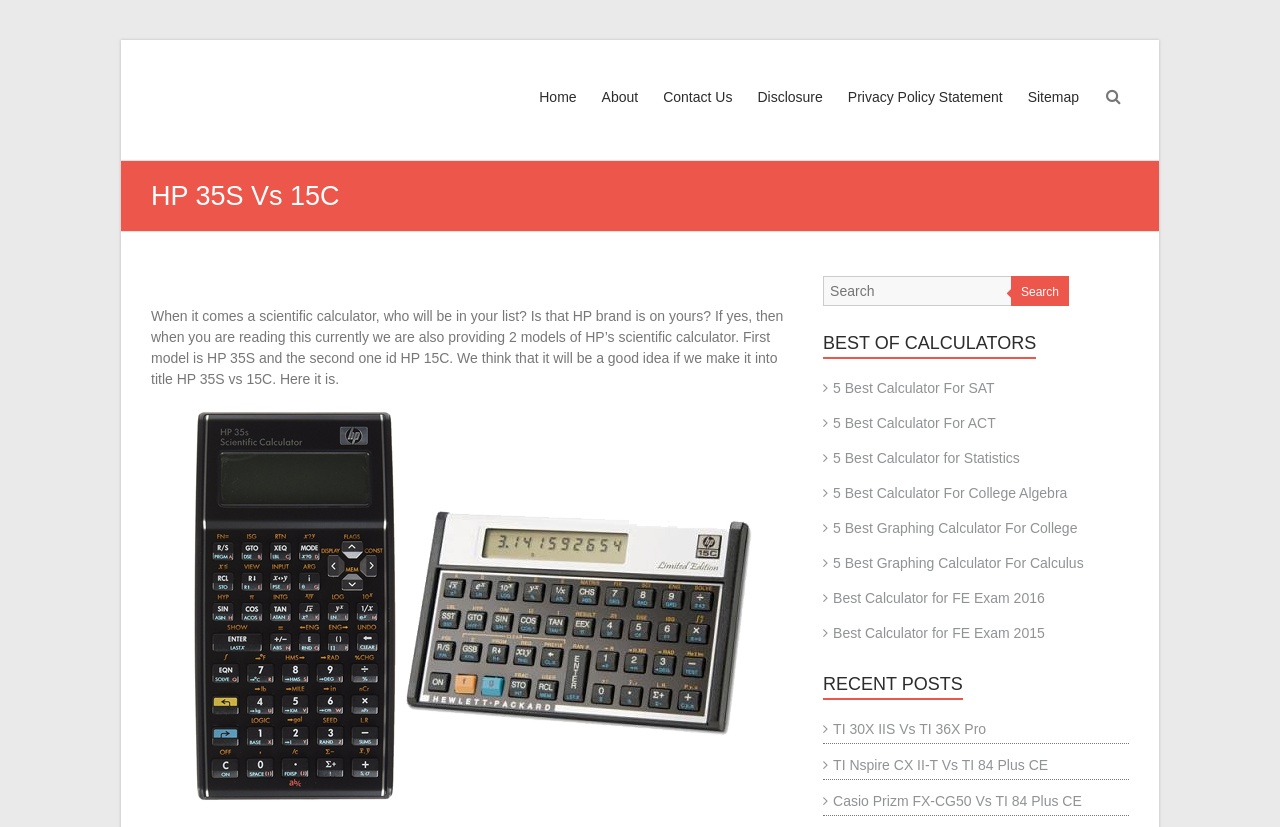Find the bounding box coordinates of the element to click in order to complete this instruction: "Search for a calculator". The bounding box coordinates must be four float numbers between 0 and 1, denoted as [left, top, right, bottom].

[0.643, 0.334, 0.791, 0.37]